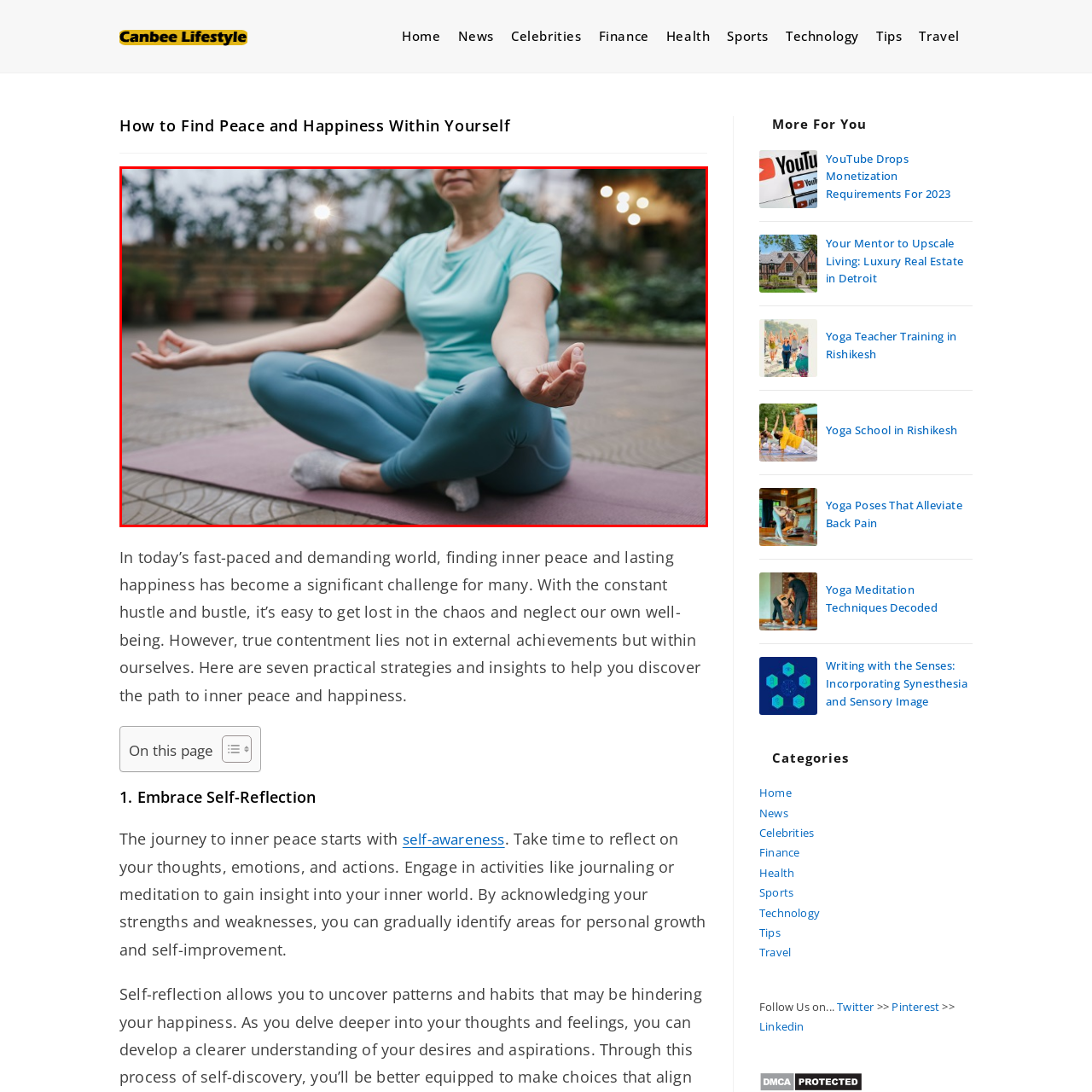Observe the image inside the red bounding box and respond to the question with a single word or phrase:
What type of plants are in the background?

Decorative plants